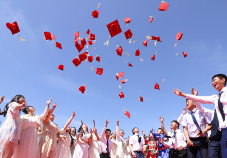What does the image symbolize?
Use the screenshot to answer the question with a single word or phrase.

hard work and dedication